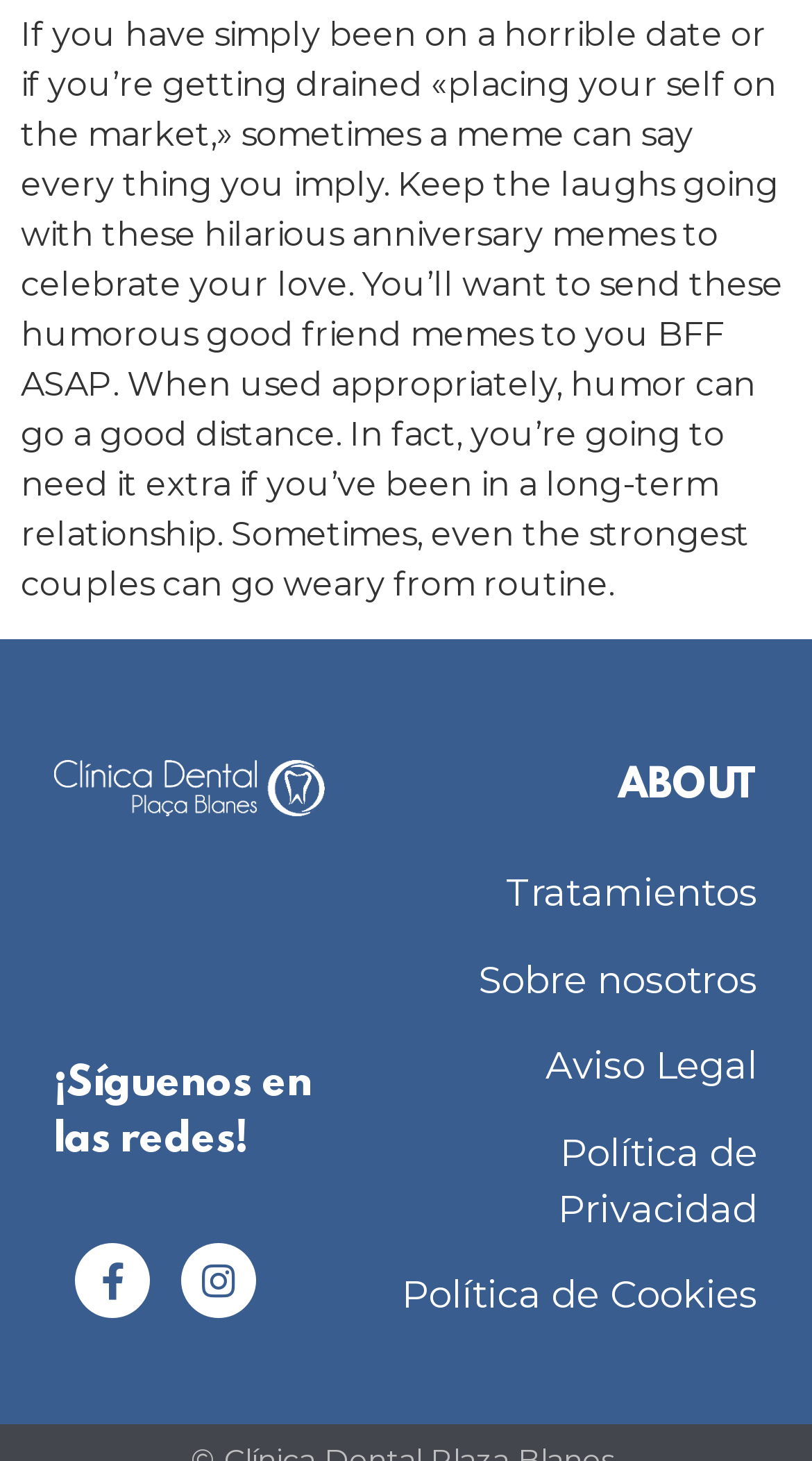Analyze the image and give a detailed response to the question:
What social media platforms are mentioned?

The links with bounding box coordinates [0.092, 0.85, 0.185, 0.902] and [0.223, 0.85, 0.315, 0.902] have OCR text 'Facebook-f ' and 'Instagram ' respectively, indicating that the webpage is promoting its presence on these two social media platforms.